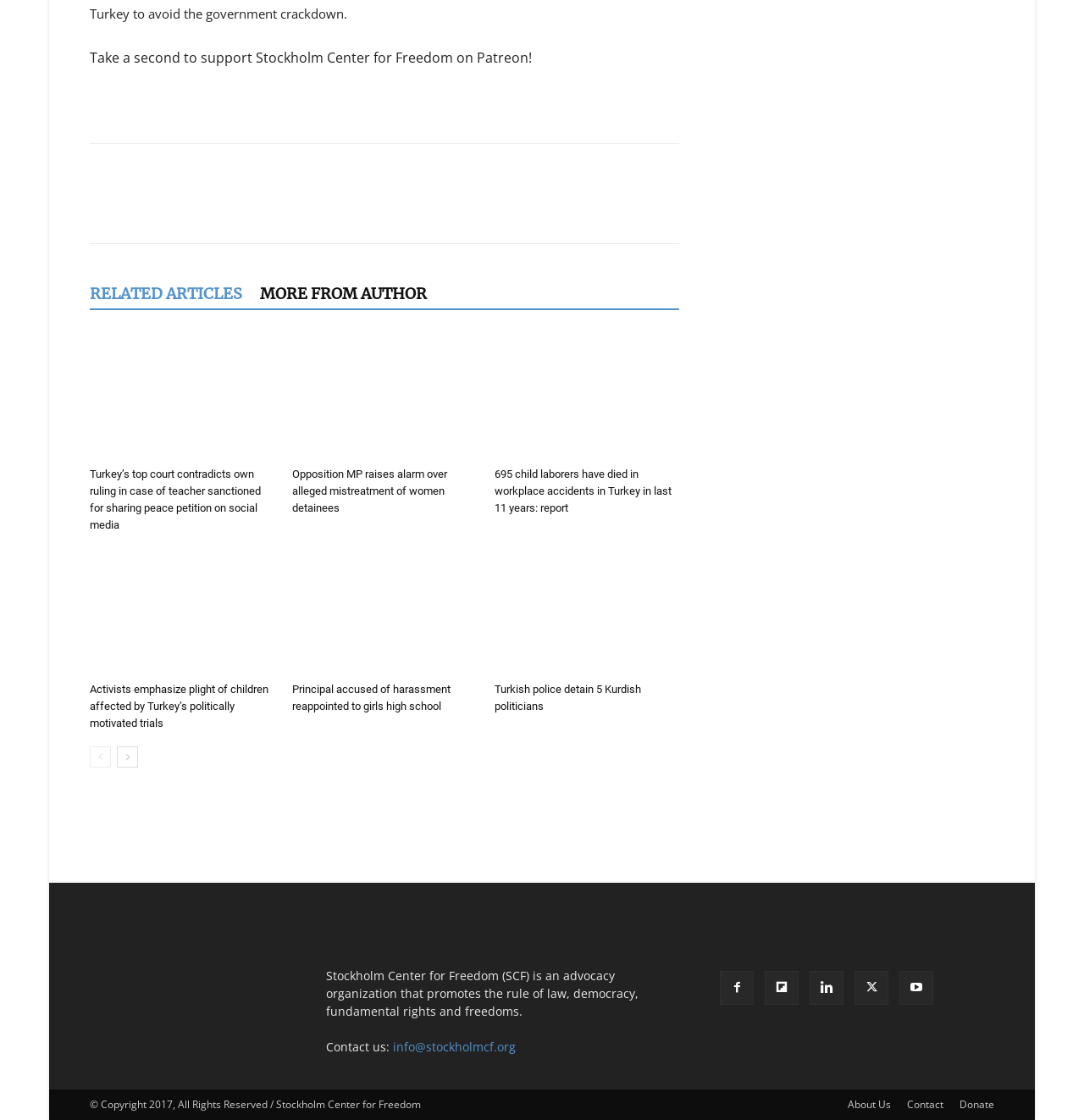Determine the bounding box coordinates of the region I should click to achieve the following instruction: "Support Stockholm Center for Freedom on Patreon". Ensure the bounding box coordinates are four float numbers between 0 and 1, i.e., [left, top, right, bottom].

[0.083, 0.069, 0.627, 0.104]